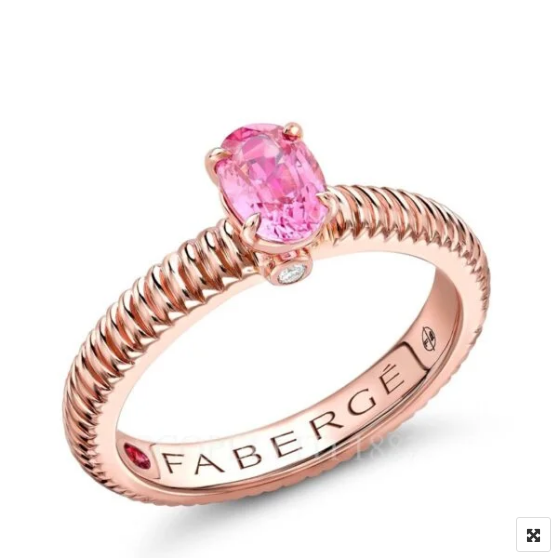What is the material of the fluted band? Based on the screenshot, please respond with a single word or phrase.

18 karat rose gold